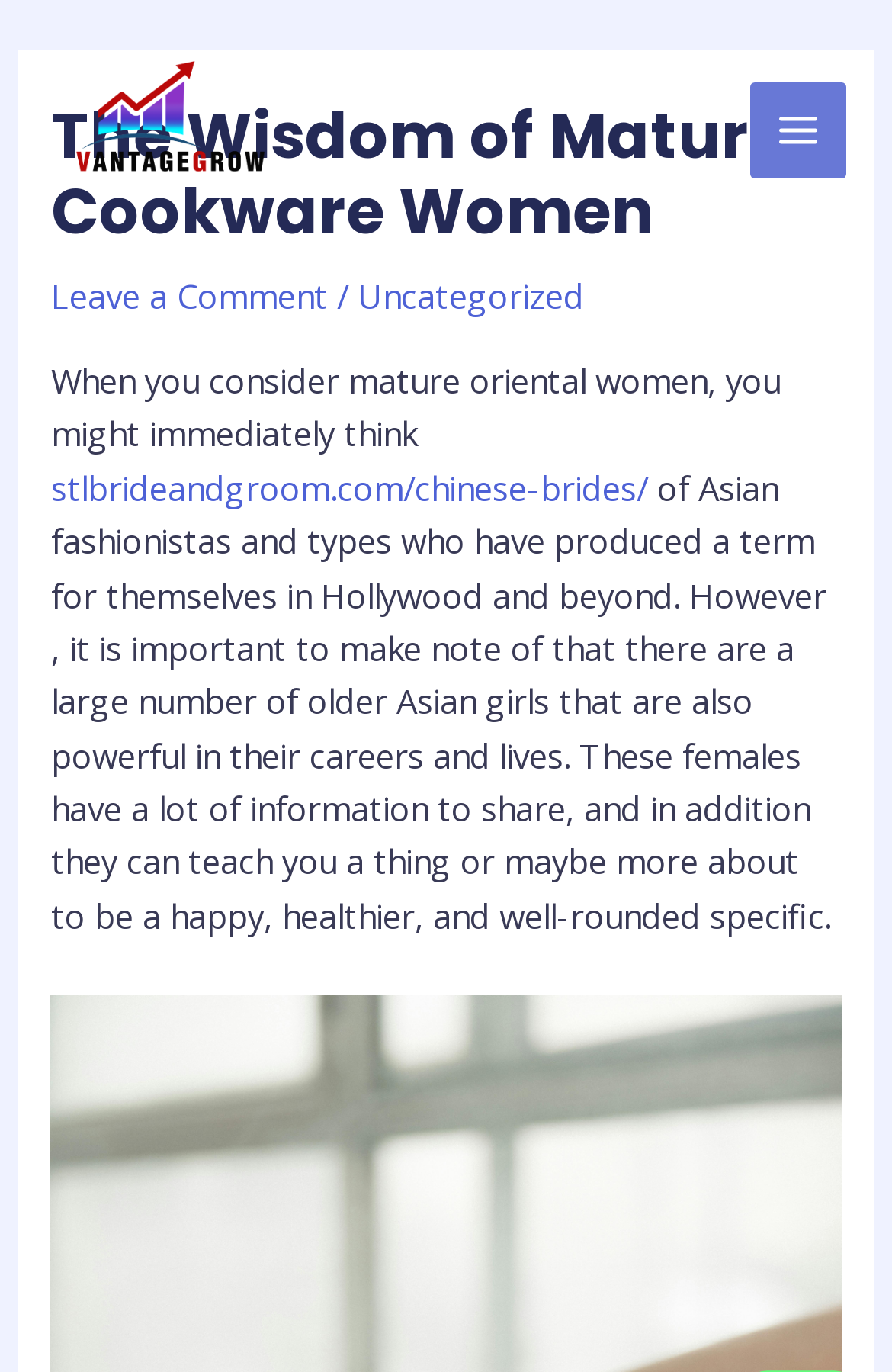What is the topic of the article?
Look at the image and construct a detailed response to the question.

I determined the topic of the article by reading the text in the header section, which mentions 'mature oriental women' and discusses their careers and lives.